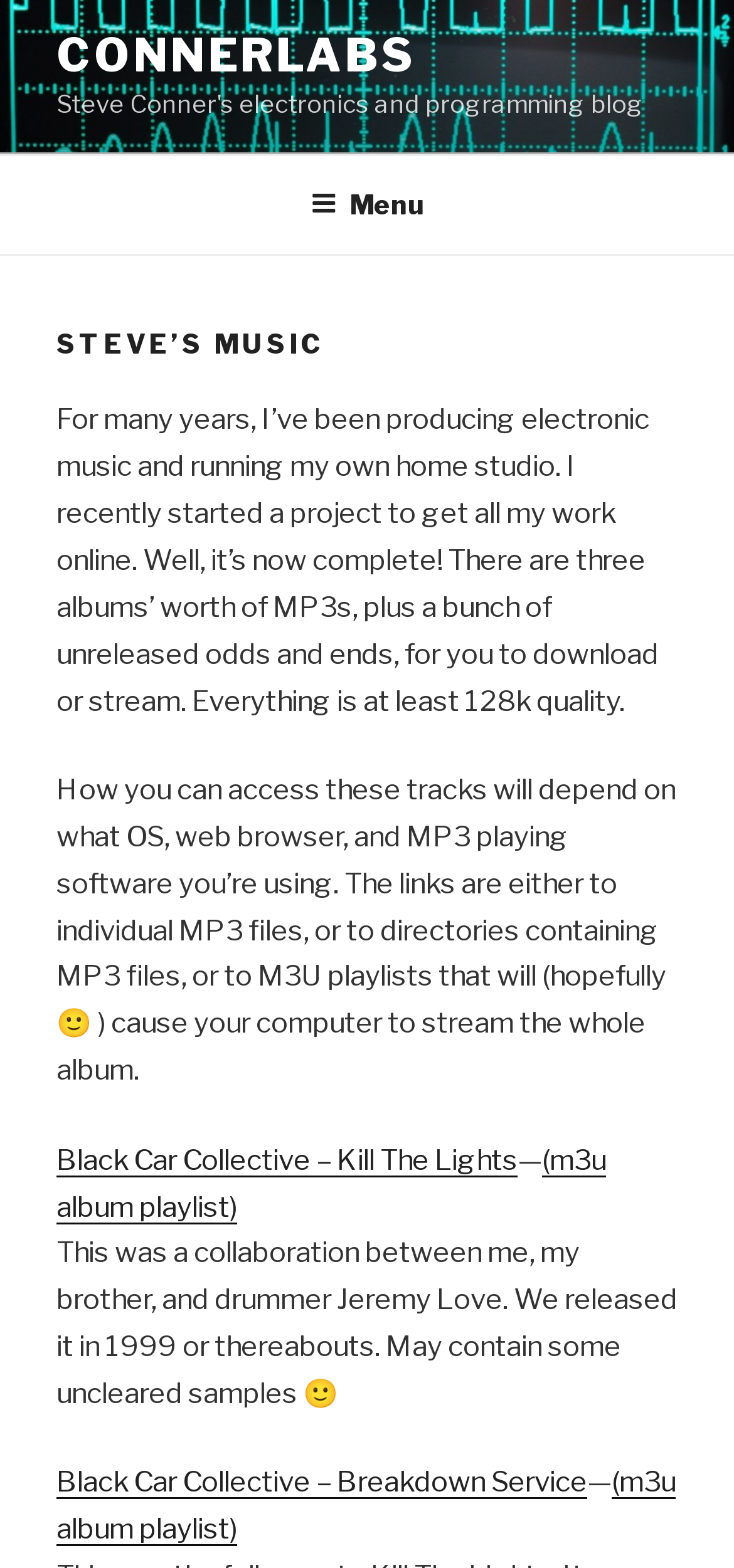What is the name of the music project?
Using the image as a reference, deliver a detailed and thorough answer to the question.

Based on the webpage, the name of the music project is 'Steve's Music' which is mentioned in the heading 'STEVE’S MUSIC'.